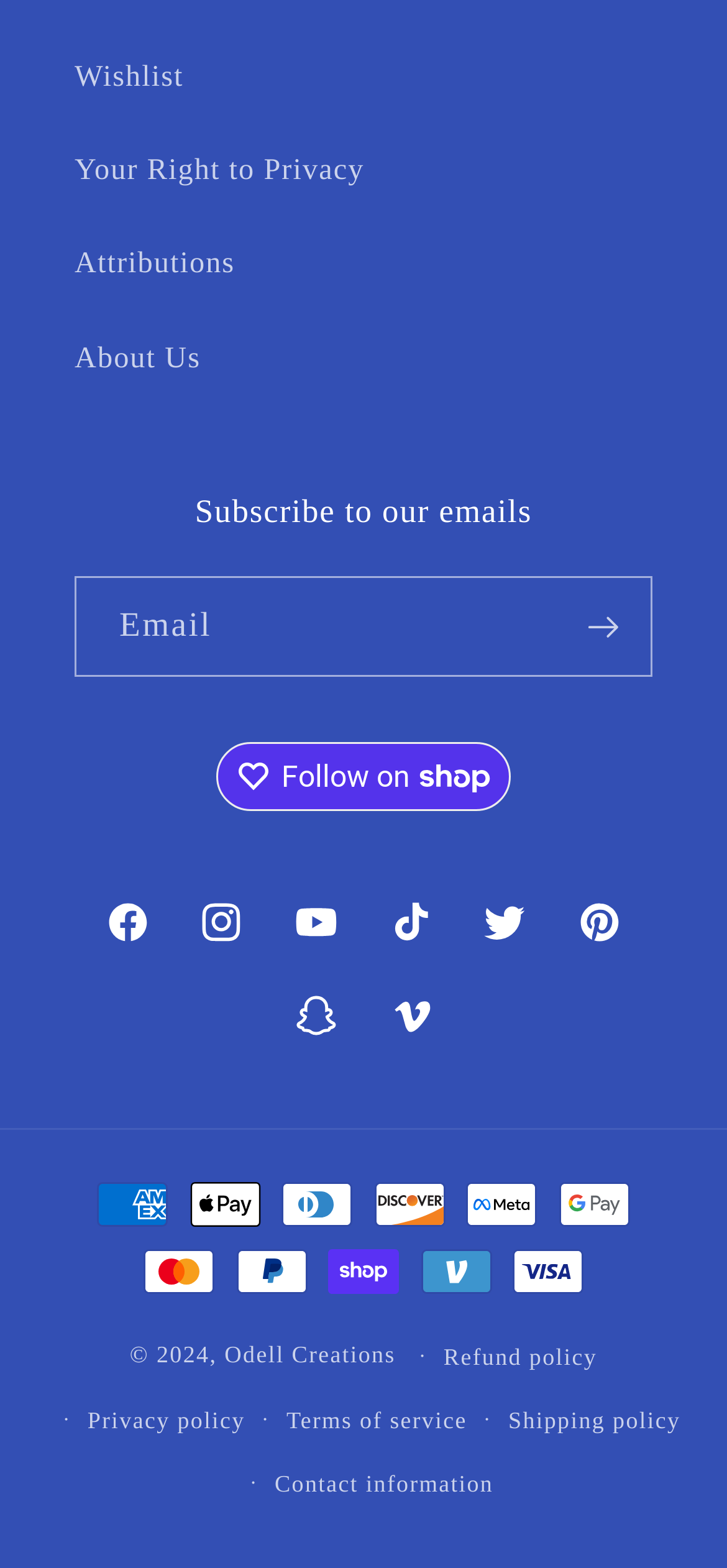Respond with a single word or phrase to the following question: What is the copyright year?

2024